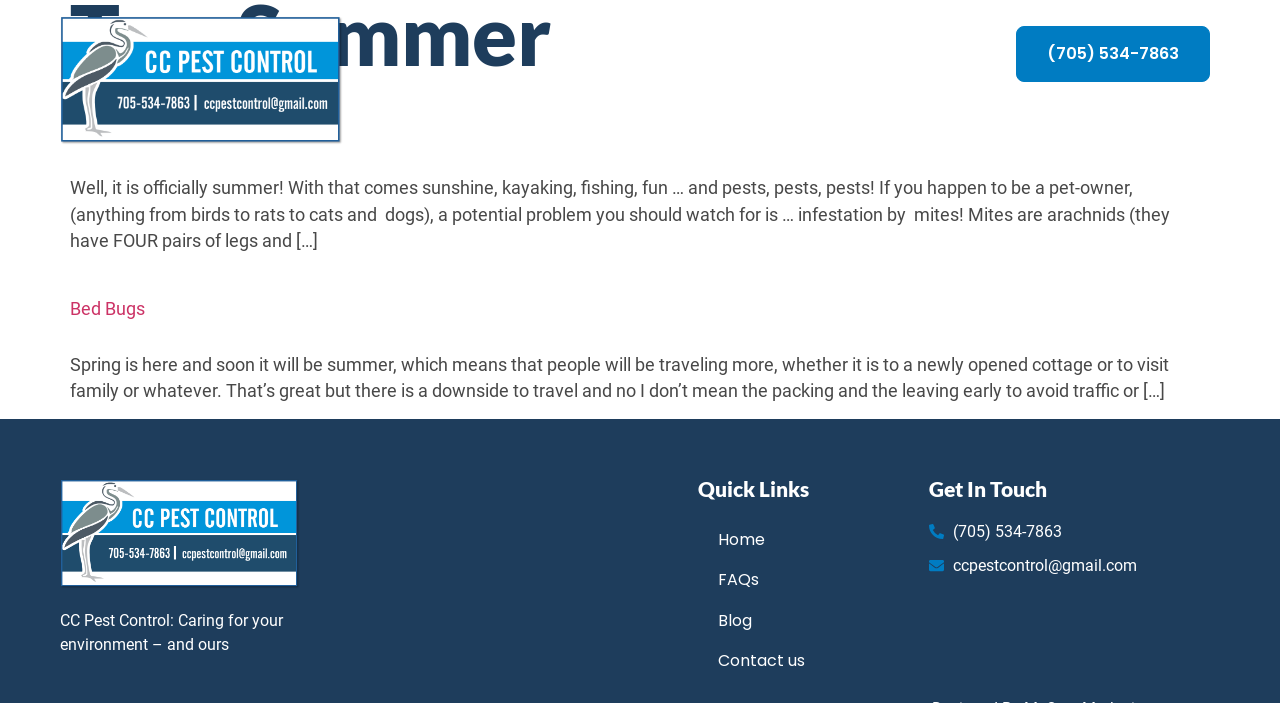Please identify the bounding box coordinates of the clickable region that I should interact with to perform the following instruction: "Get in touch via email". The coordinates should be expressed as four float numbers between 0 and 1, i.e., [left, top, right, bottom].

[0.726, 0.788, 0.953, 0.822]